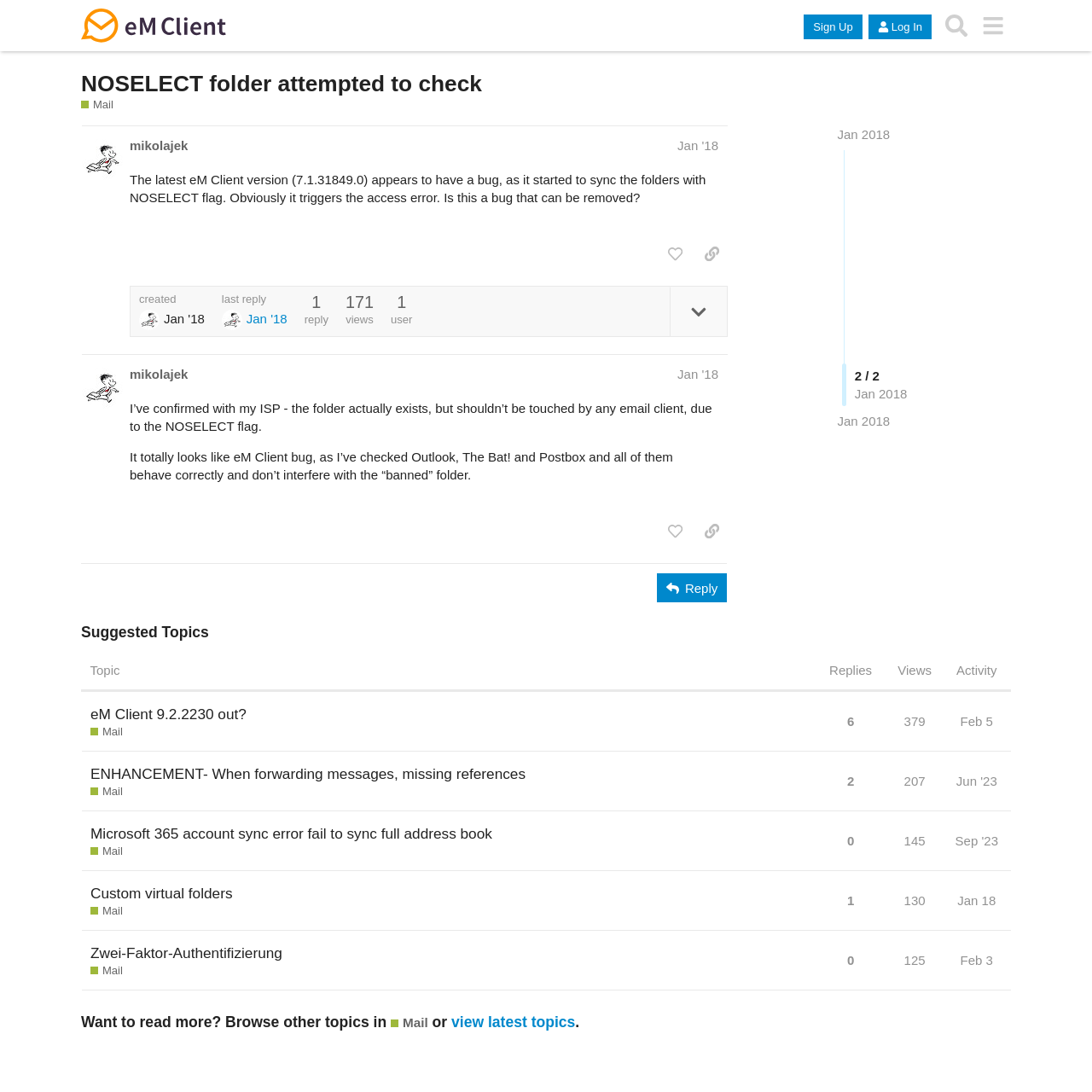Determine the main heading text of the webpage.

NOSELECT folder attempted to check